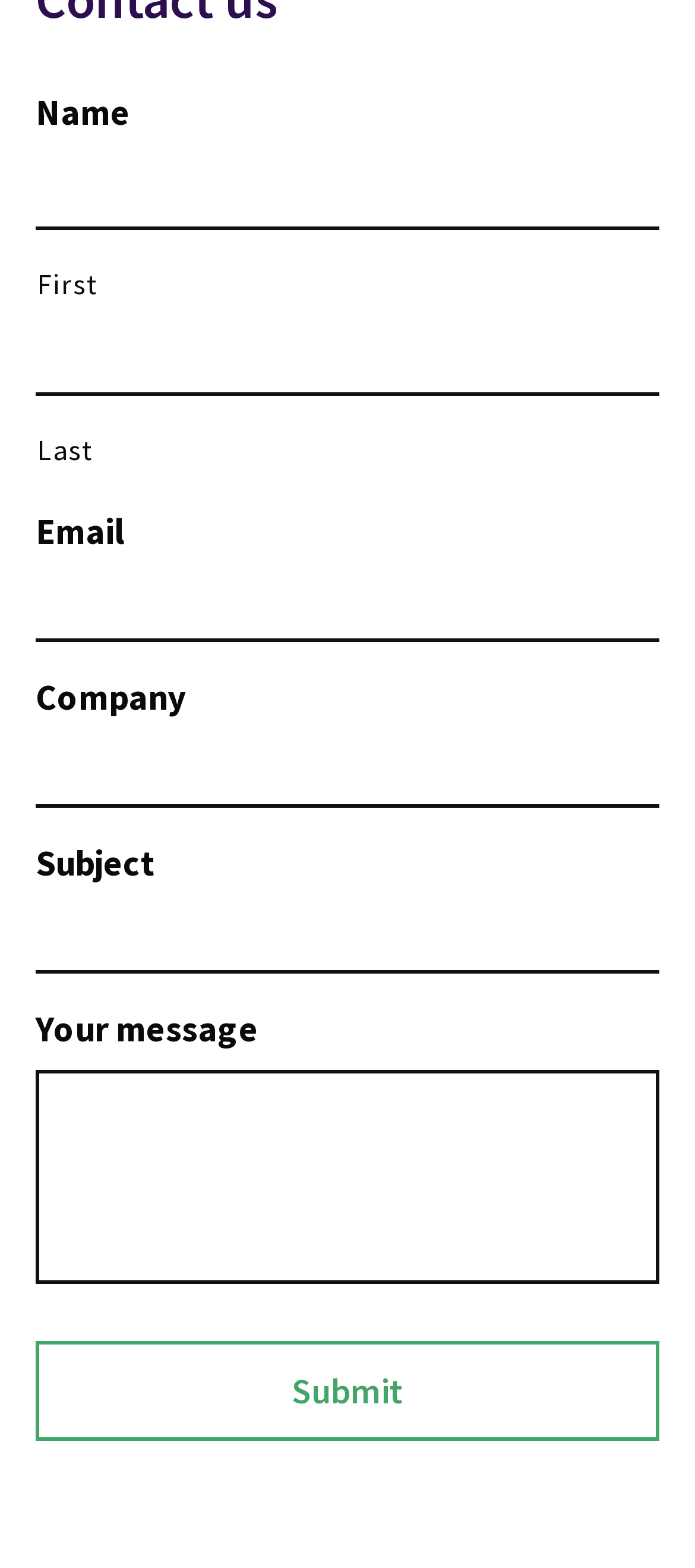Based on the image, provide a detailed response to the question:
How many characters are in the bounding box of the 'Email' text field?

The bounding box coordinates of the 'Email' text field are [0.051, 0.366, 0.949, 0.41]. To find the width of the bounding box, I subtracted the left coordinate from the right coordinate, which gives 0.949 - 0.051 = 0.898.